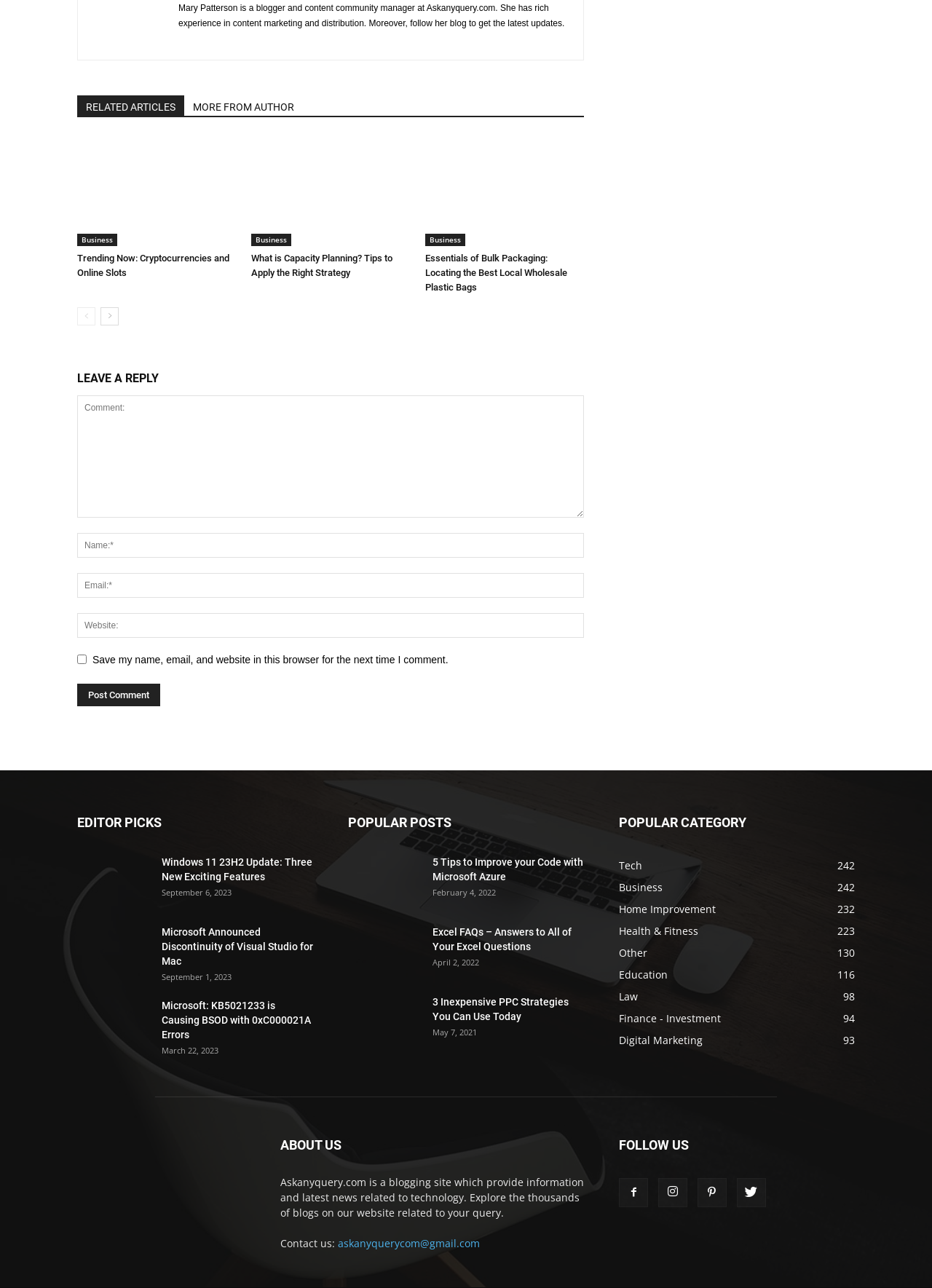Indicate the bounding box coordinates of the clickable region to achieve the following instruction: "Leave a reply."

[0.083, 0.285, 0.627, 0.303]